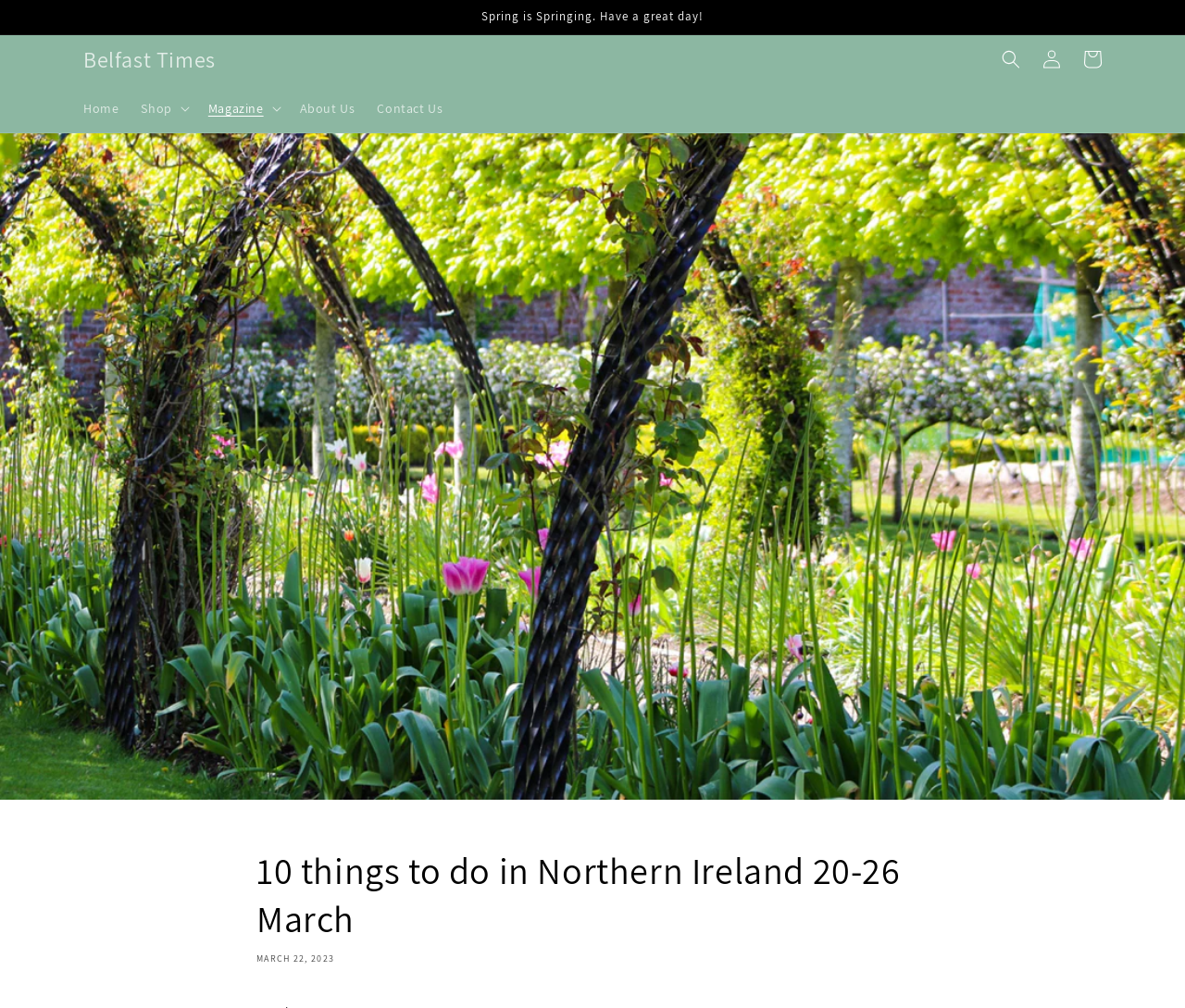What is the name of the publication?
Please give a well-detailed answer to the question.

I found the name of the publication by looking at the link element at the top of the page, which displays 'Belfast Times'.